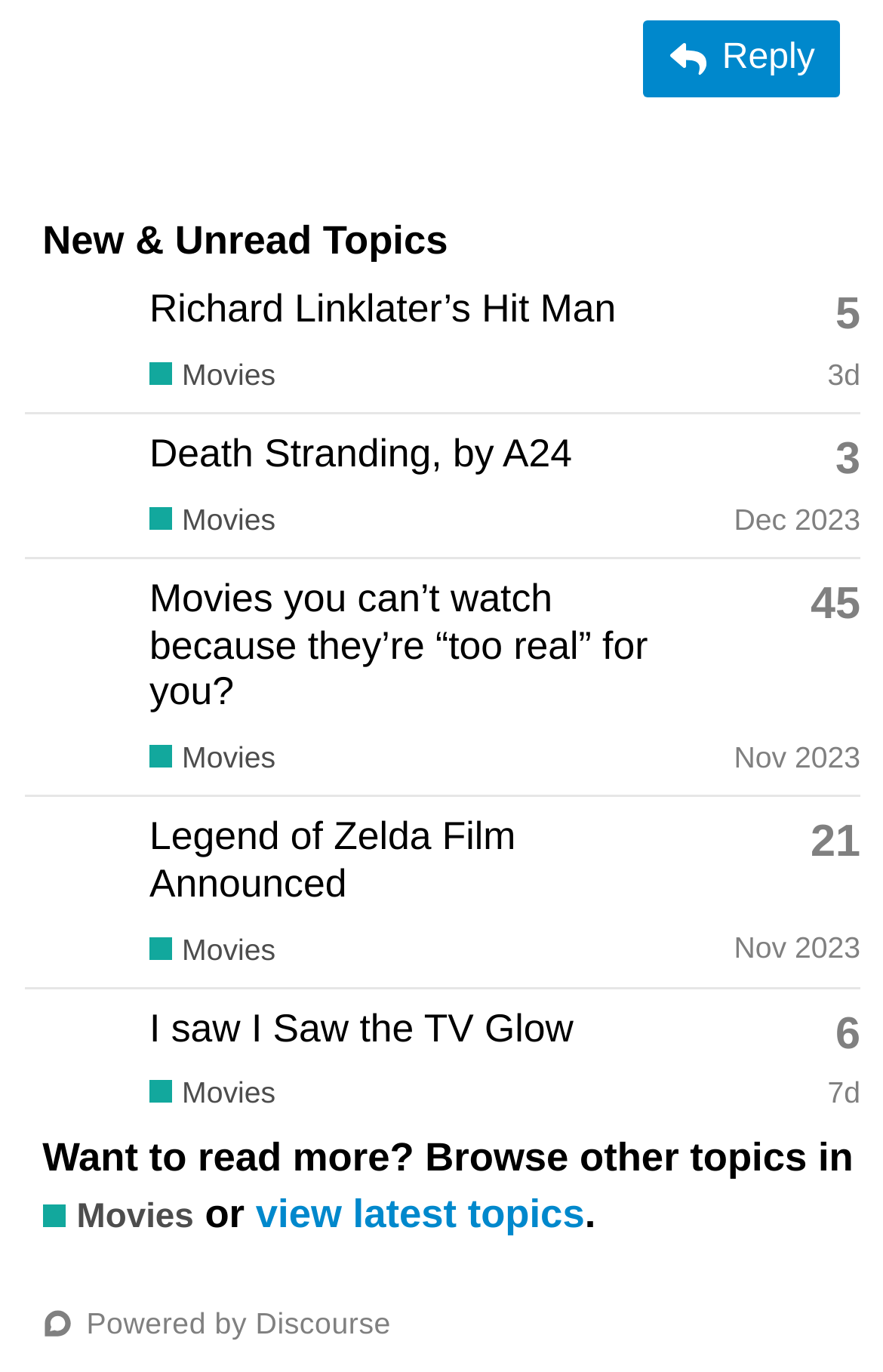Based on the element description, predict the bounding box coordinates (top-left x, top-left y, bottom-right x, bottom-right y) for the UI element in the screenshot: Powered by Discourse

[0.026, 0.942, 0.47, 0.99]